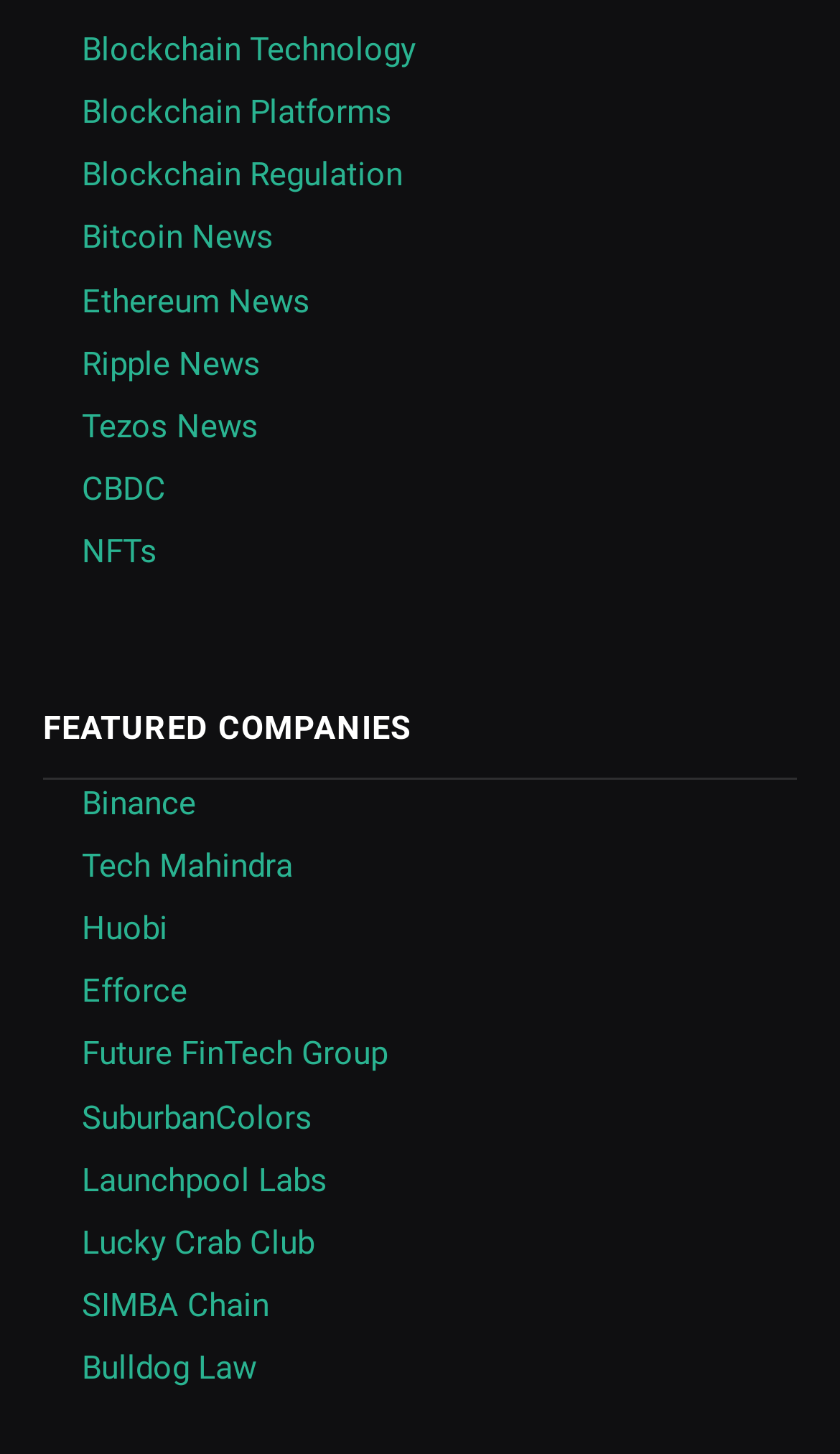How many featured companies are listed?
Please provide a single word or phrase based on the screenshot.

11